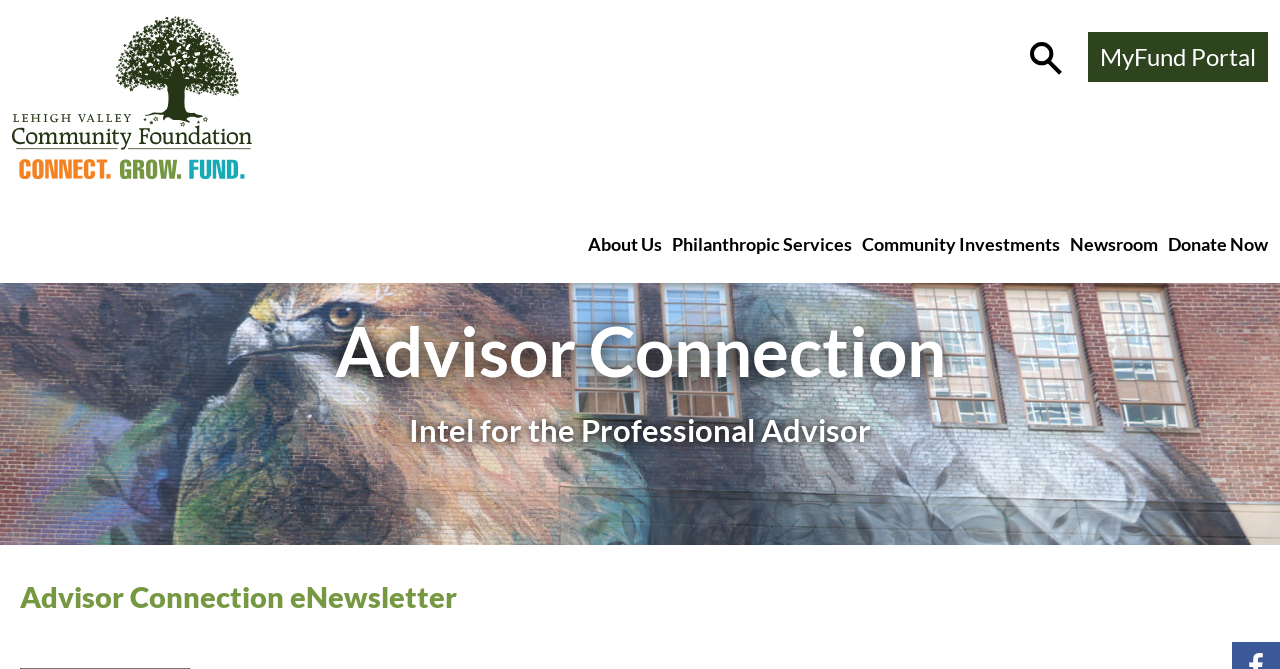How many links are there in the top navigation bar?
Based on the image, give a one-word or short phrase answer.

5